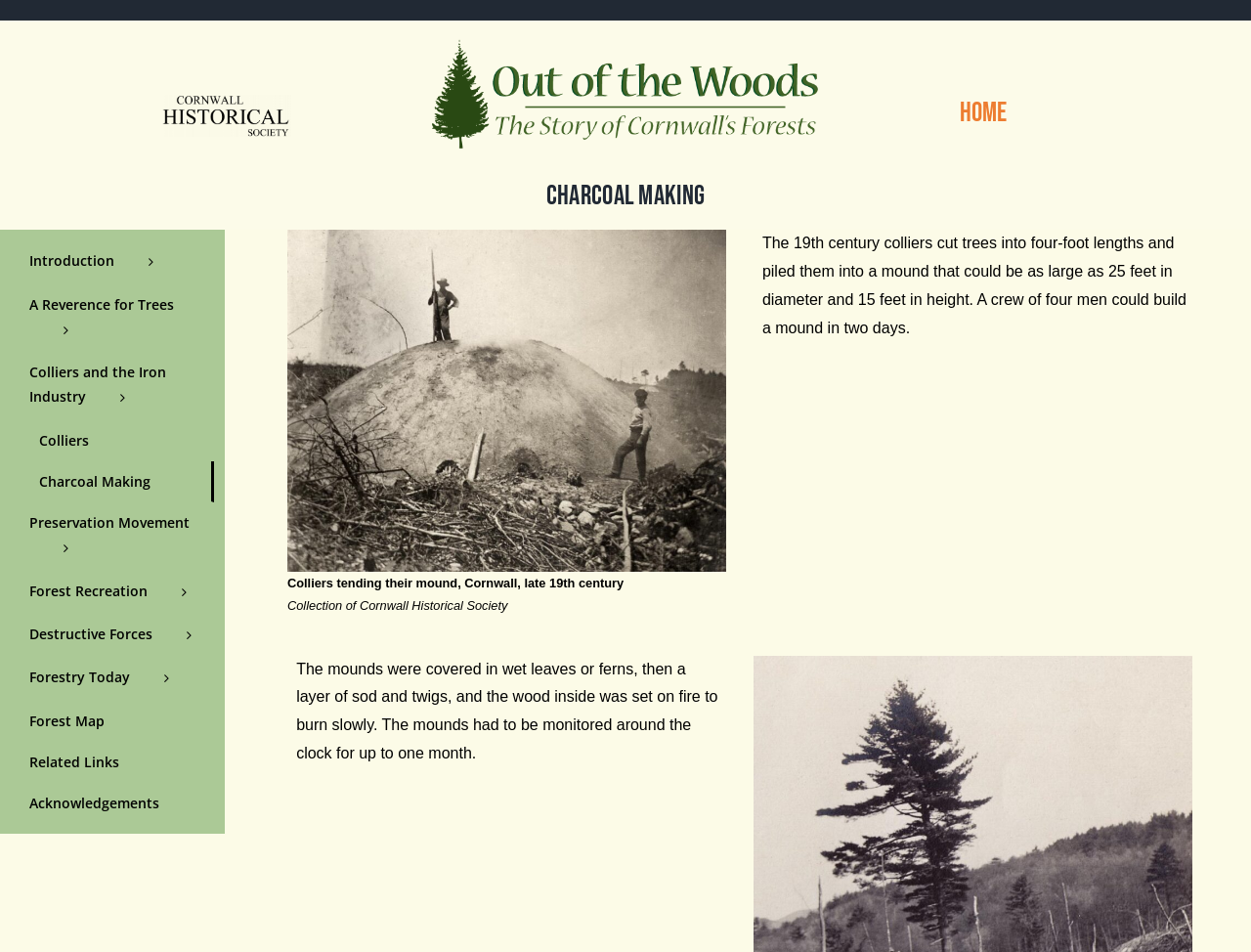Please identify the bounding box coordinates of the clickable region that I should interact with to perform the following instruction: "View the image of Out Of The Woods - The Story of Cornwall's Forests". The coordinates should be expressed as four float numbers between 0 and 1, i.e., [left, top, right, bottom].

[0.34, 0.022, 0.66, 0.177]